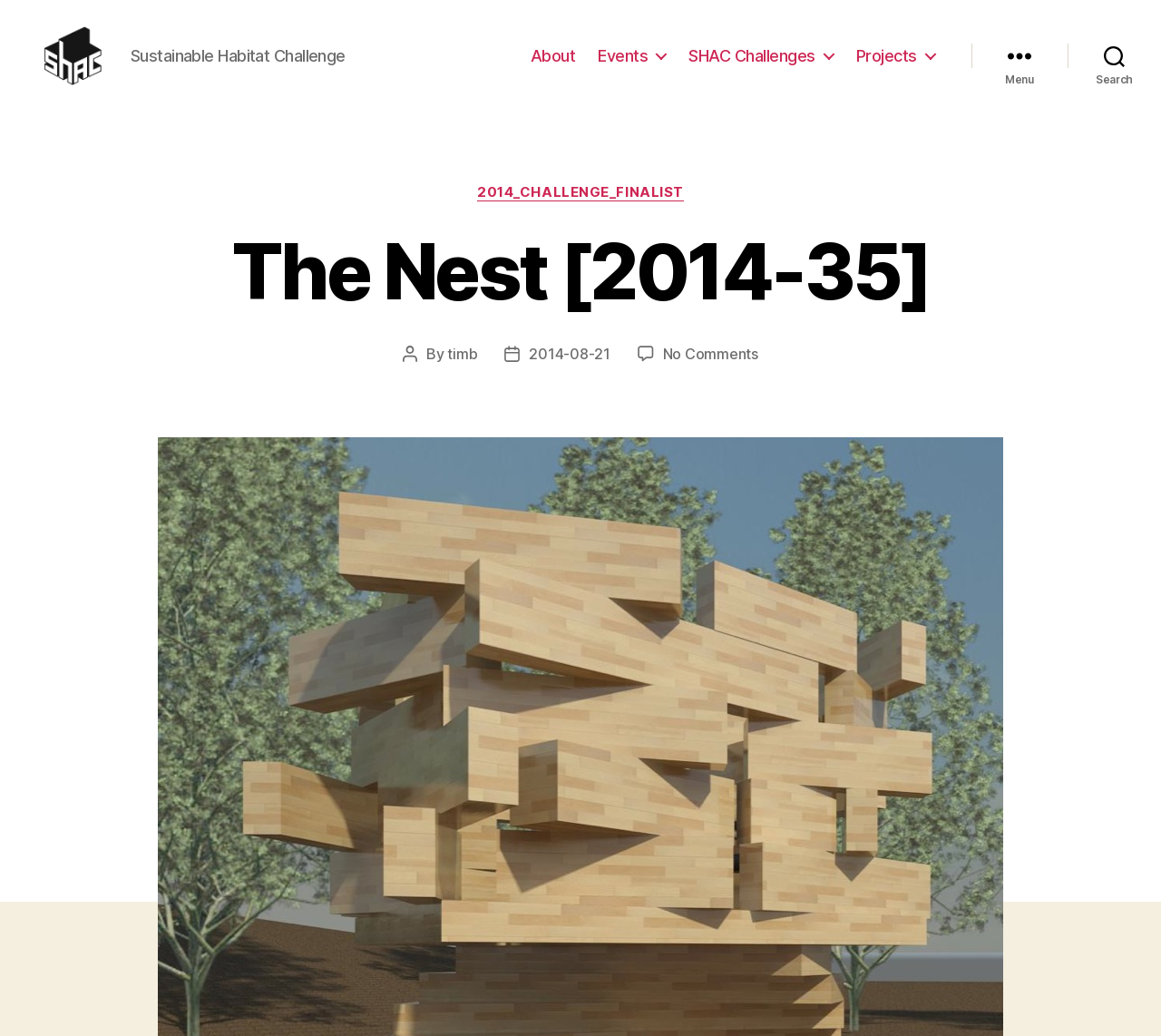Please find the bounding box for the UI component described as follows: "parent_node: SHAC".

[0.031, 0.025, 0.116, 0.103]